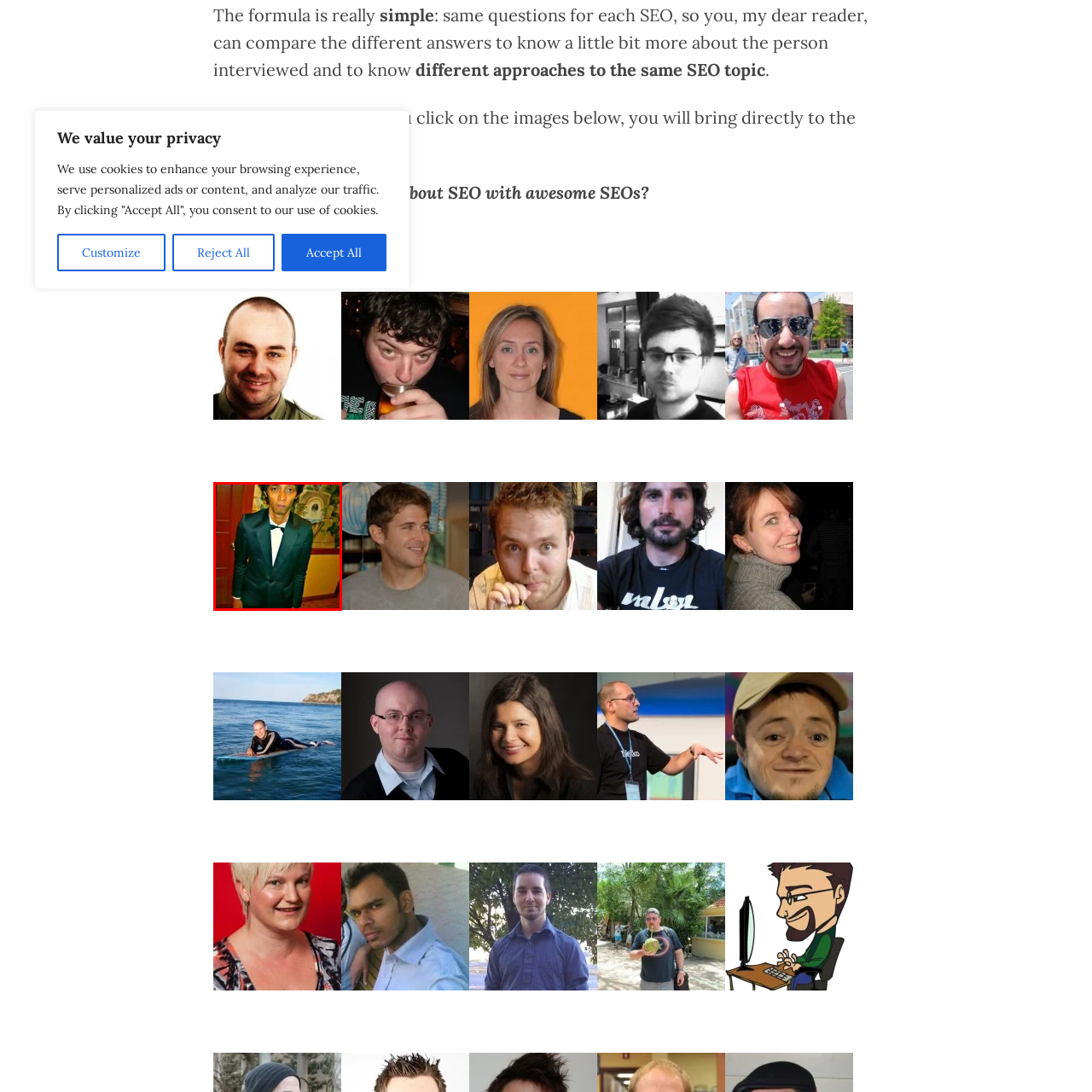Provide a detailed narrative of the image inside the red-bordered section.

The image features a young man standing in a formal setting, dressed in a sleek black suit complemented by a classic bow tie. His posture is slightly slouched, and he presents a neutral expression, adding a contemplative mood to the photograph. The background showcases a patterned wall with elements of ornate decor, hinting at an elegant venue. The lighting appears warm, emphasizing the rich textures of both the suit and the surroundings. This image is likely associated with a professional or celebratory event, inviting curiosity about the context of the man's attire and demeanor.